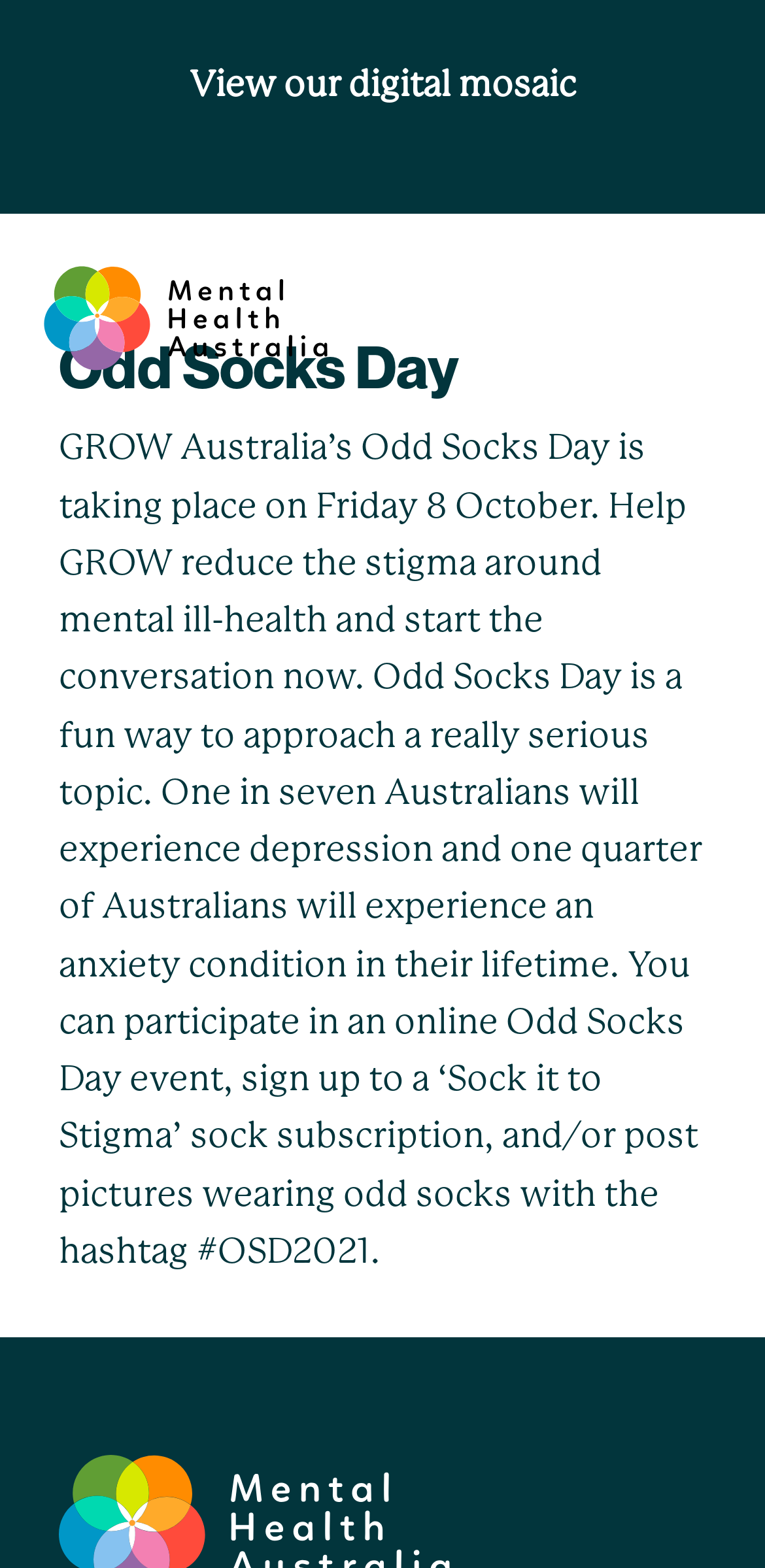Provide a one-word or short-phrase response to the question:
What is the name of the organization behind Odd Socks Day?

GROW Australia